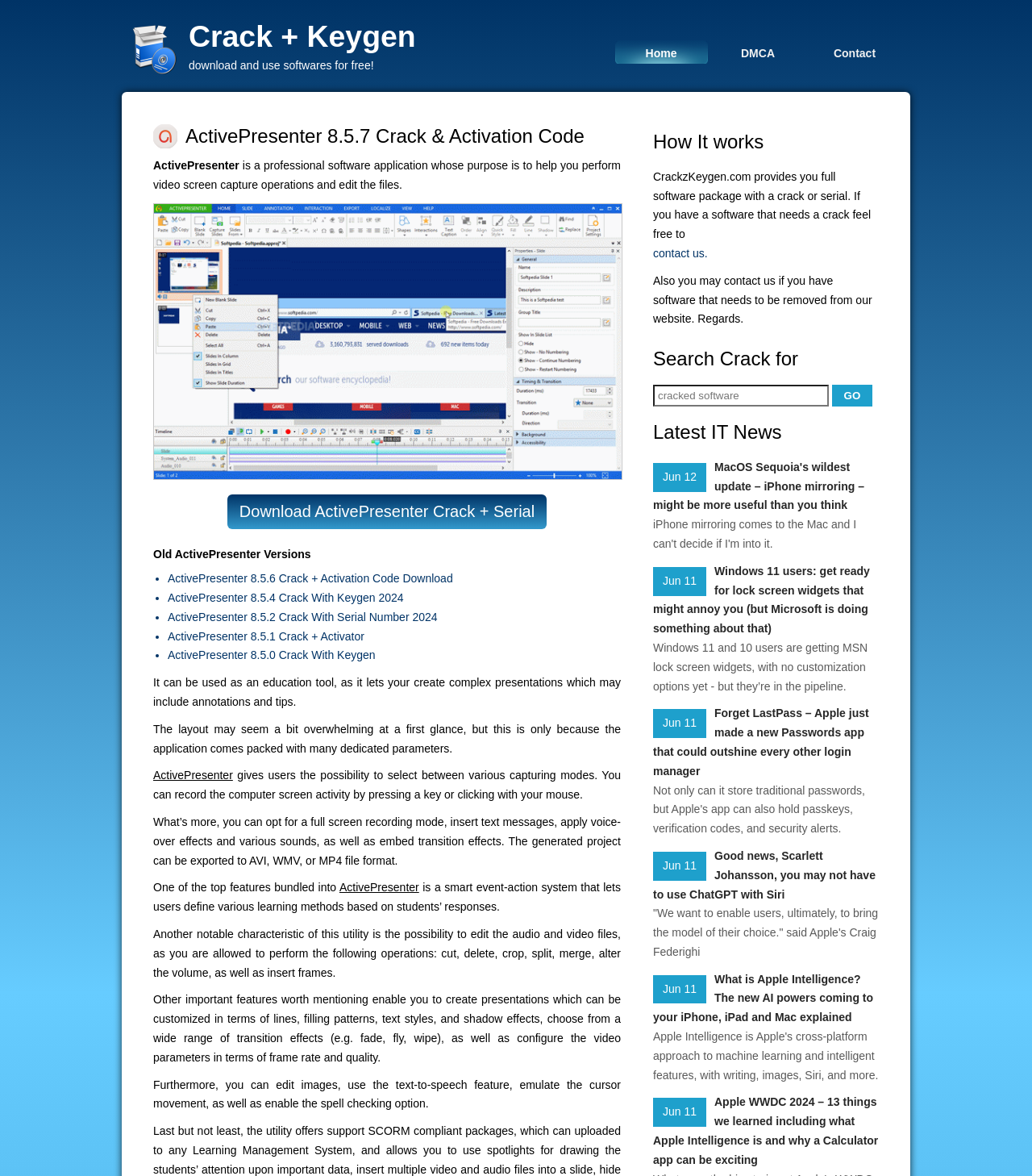Find the bounding box coordinates of the area to click in order to follow the instruction: "Contact us".

[0.633, 0.208, 0.852, 0.224]